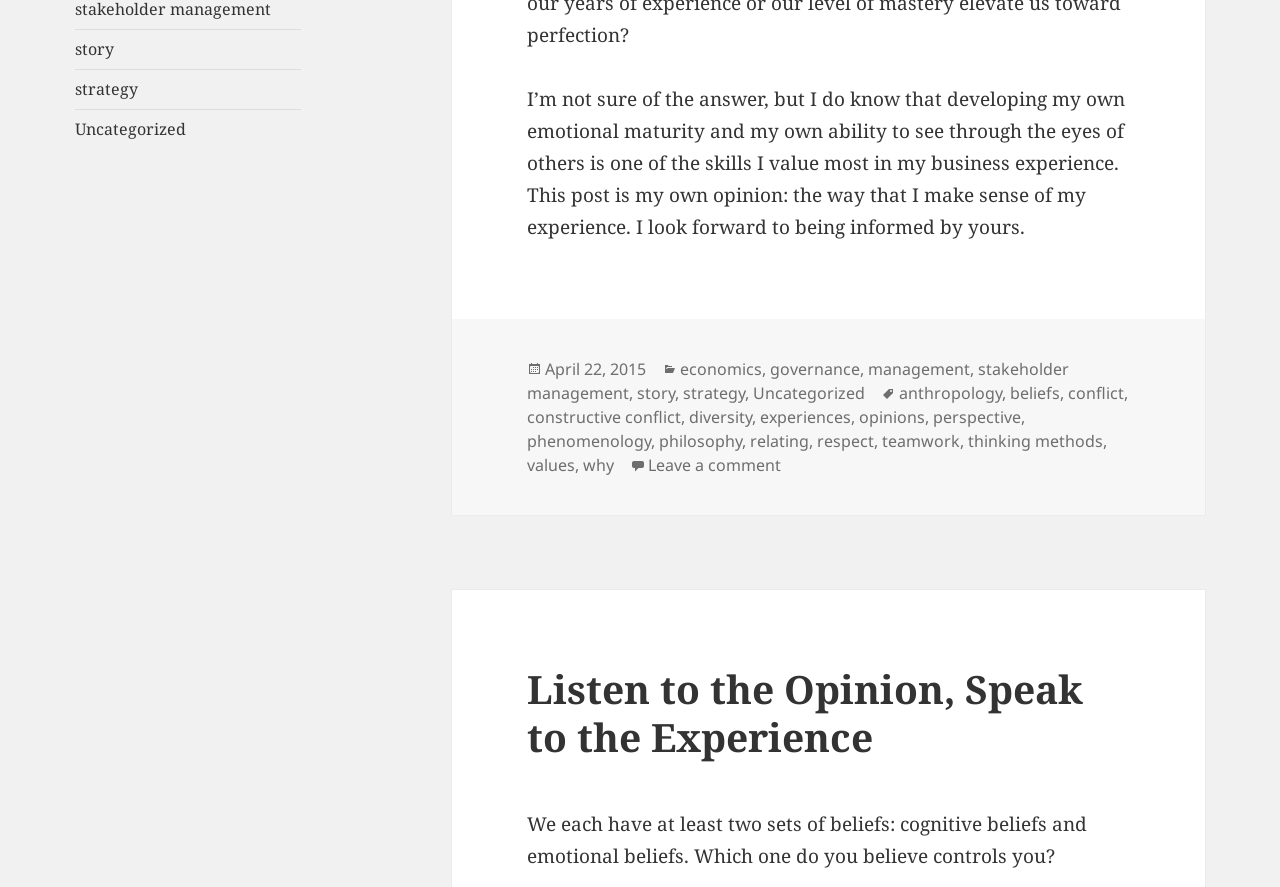What is the title of the post?
Using the details from the image, give an elaborate explanation to answer the question.

I found the title of the post by looking at the header section of the webpage, where it says 'Listen to the Opinion, Speak to the Experience'.